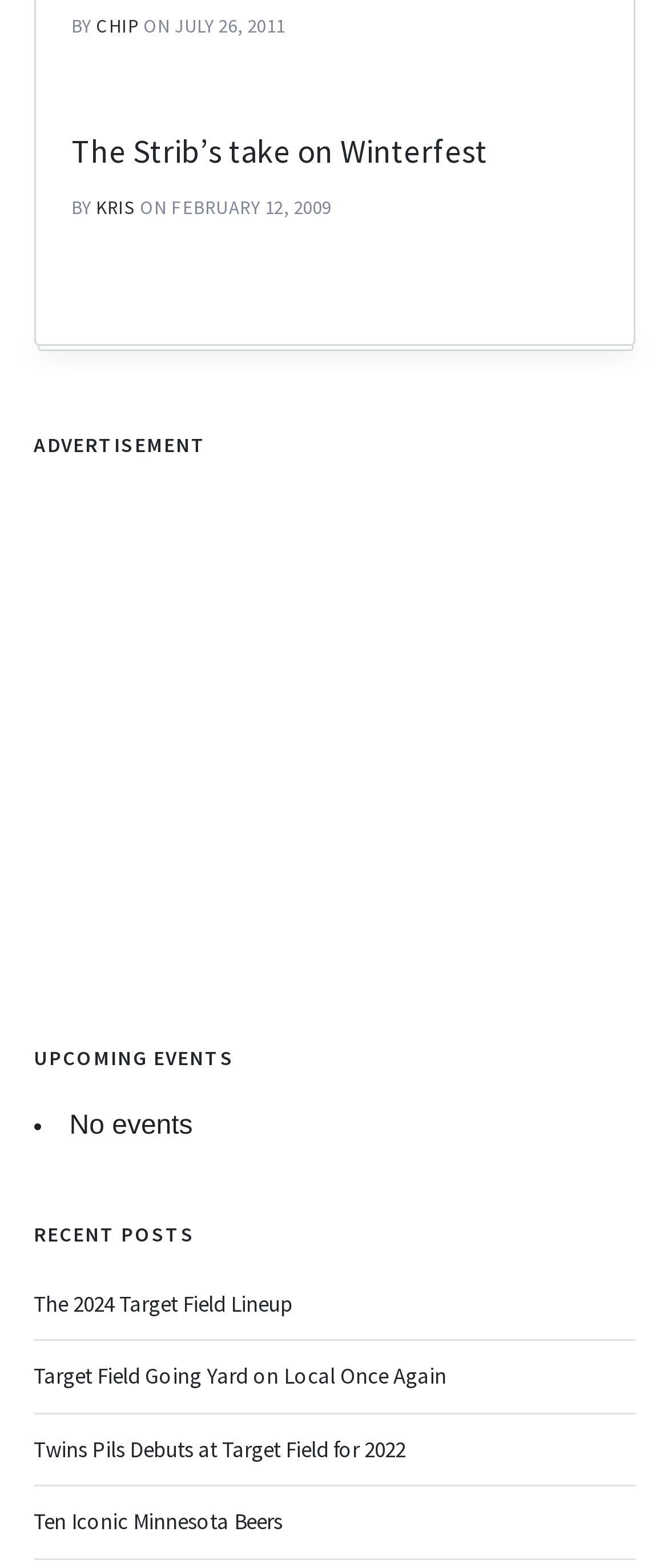Determine the bounding box coordinates for the area that needs to be clicked to fulfill this task: "read The 2024 Target Field Lineup". The coordinates must be given as four float numbers between 0 and 1, i.e., [left, top, right, bottom].

[0.05, 0.822, 0.437, 0.841]